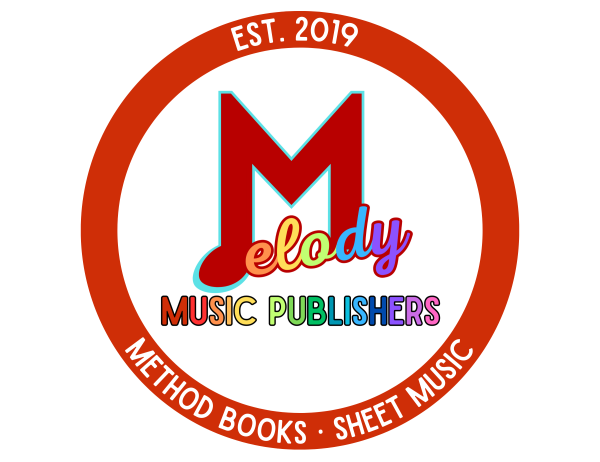Please provide a one-word or short phrase answer to the question:
What type of products does Melody Music Publishers focus on?

Music-related products